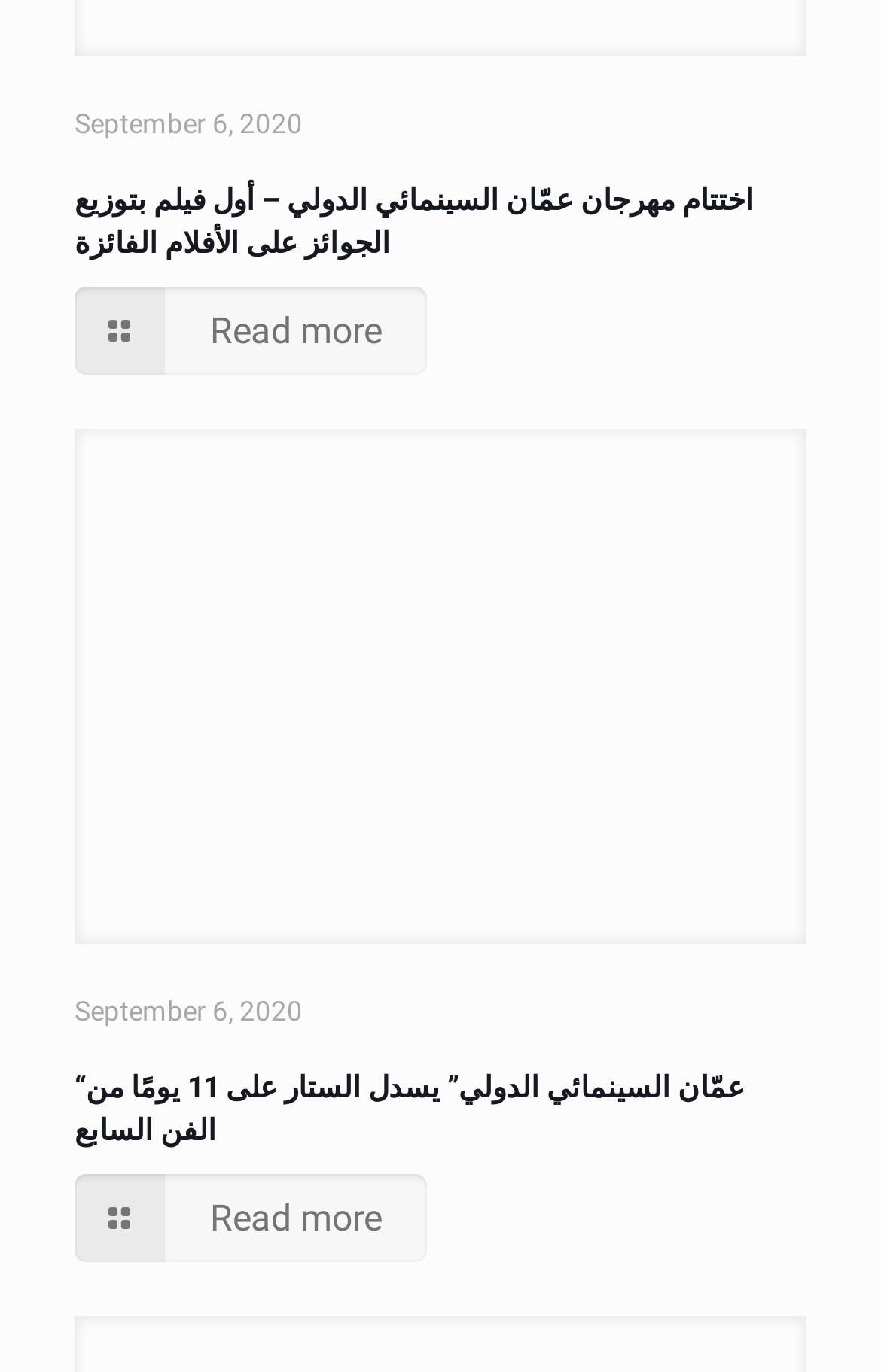Respond with a single word or phrase for the following question: 
What is the date of the first article?

September 6, 2020